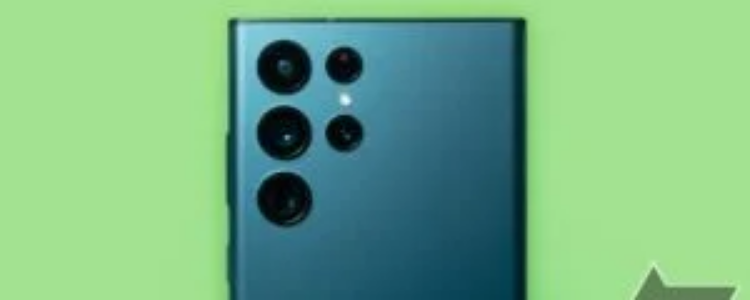Describe all the elements in the image with great detail.

The image showcases the Samsung Galaxy S22 Ultra, prominently displayed against a vibrant green background, accentuating its sleek design. The back of the phone features an impressive camera system, consisting of multiple lenses arranged vertically, highlighting its advanced photography capabilities. The overall aesthetic of the device exemplifies modern technology and sophistication, making it a standout choice for users seeking a premium smartphone experience. The image relates to a recent update for the Galaxy S22, indicating ongoing support and enhancements for its users.